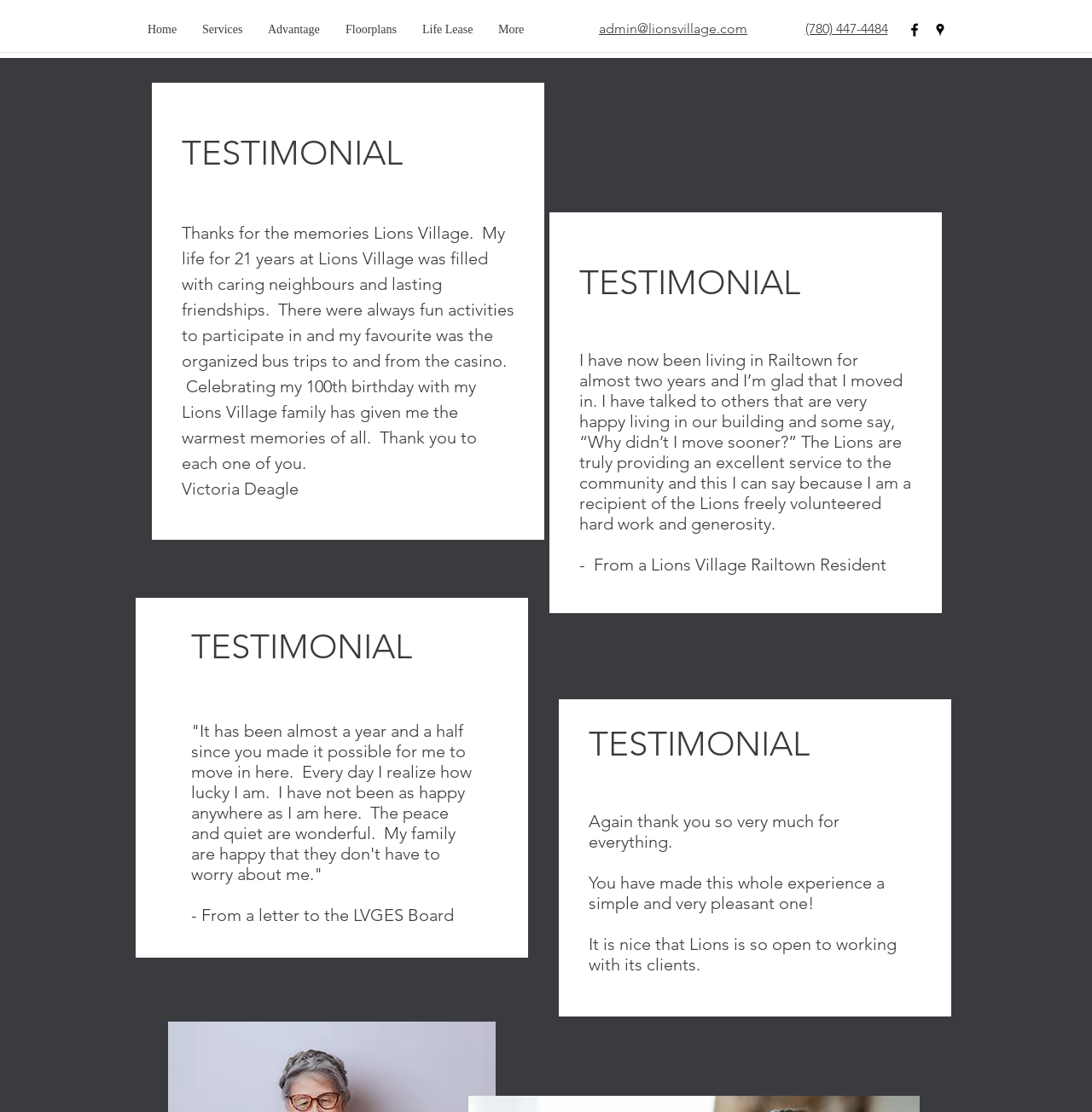Specify the bounding box coordinates of the region I need to click to perform the following instruction: "Visit Facebook page". The coordinates must be four float numbers in the range of 0 to 1, i.e., [left, top, right, bottom].

[0.83, 0.019, 0.845, 0.035]